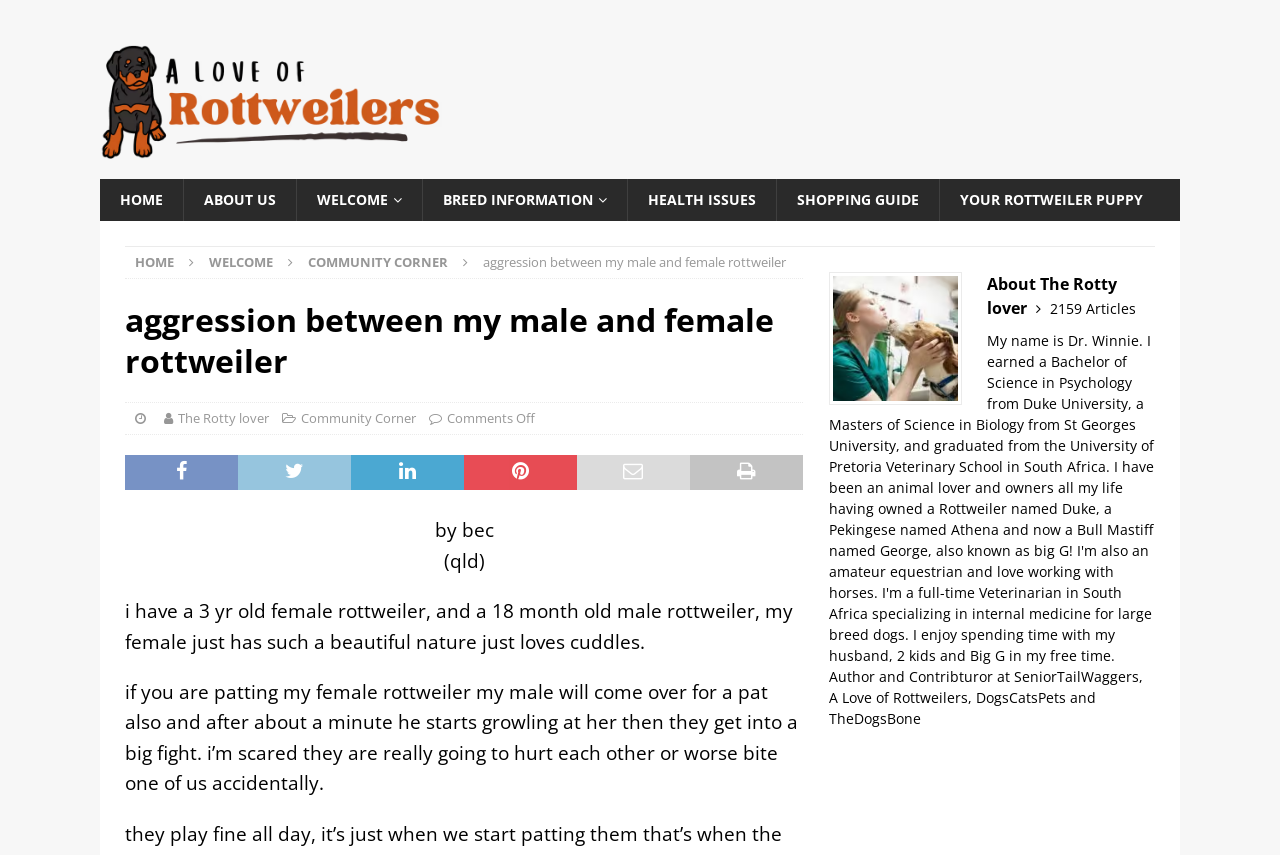What is the problem with the Rottweilers?
Provide a detailed and extensive answer to the question.

I found the answer by reading the text 'if you are patting my female rottweiler my male will come over for a pat also and after about a minute he starts growling at her then they get into a big fight.' which suggests that the problem is that the two Rottweilers fight with each other.